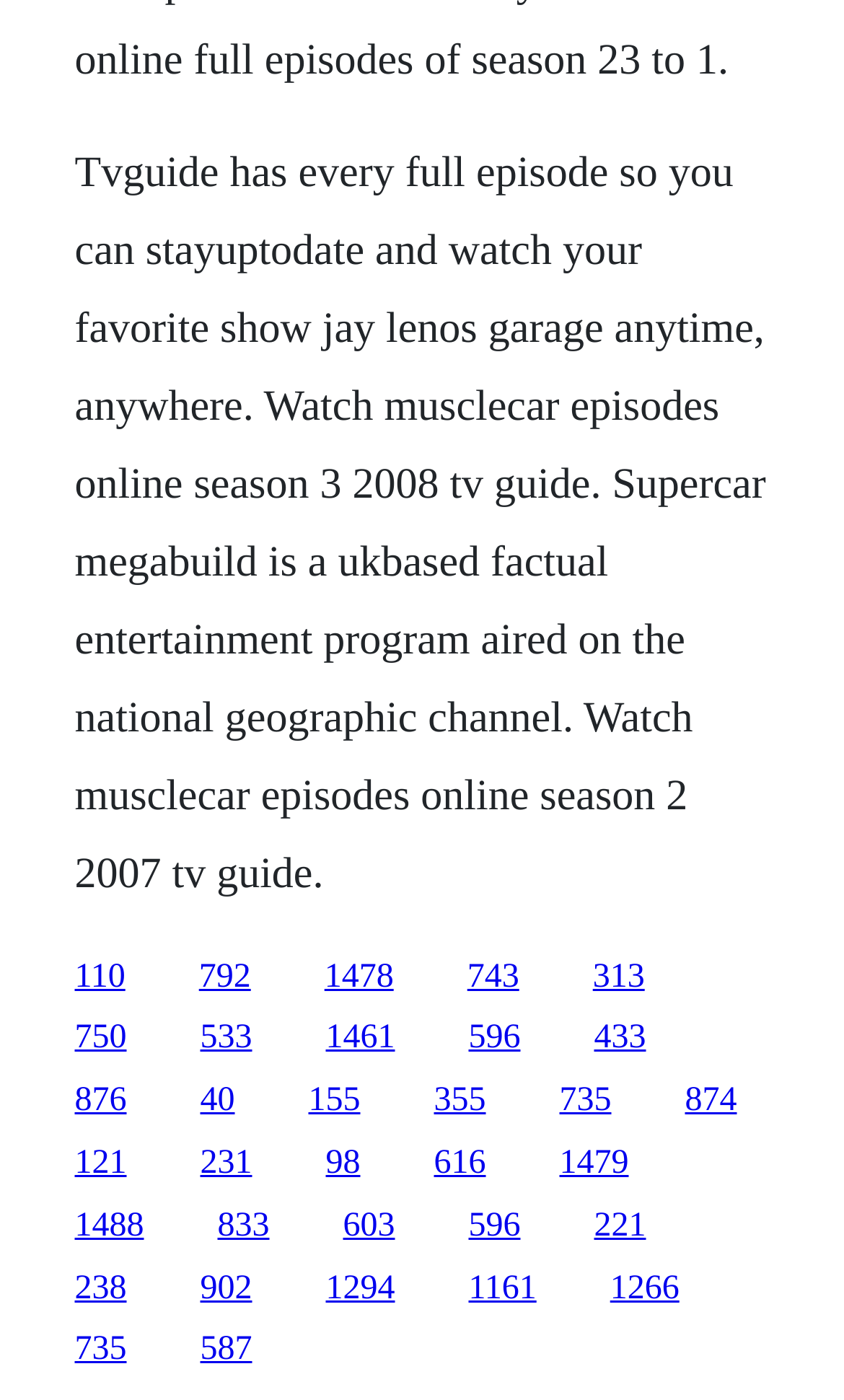Given the webpage screenshot, identify the bounding box of the UI element that matches this description: "40".

[0.237, 0.773, 0.278, 0.799]